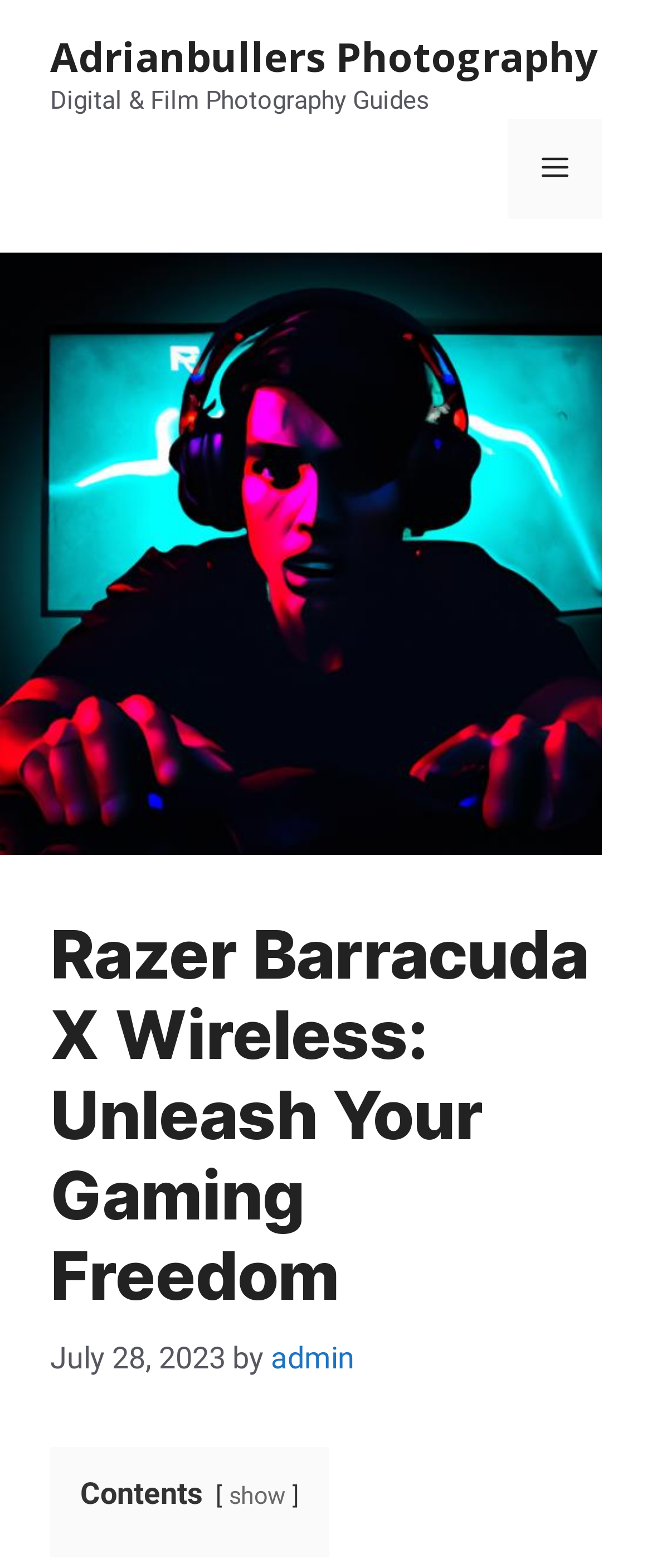Refer to the image and offer a detailed explanation in response to the question: What is the category of the article?

I found the category of the article by looking at the StaticText 'Digital & Film Photography Guides' which is located near the link 'Adrianbullers Photography', suggesting that it is the category of the article.